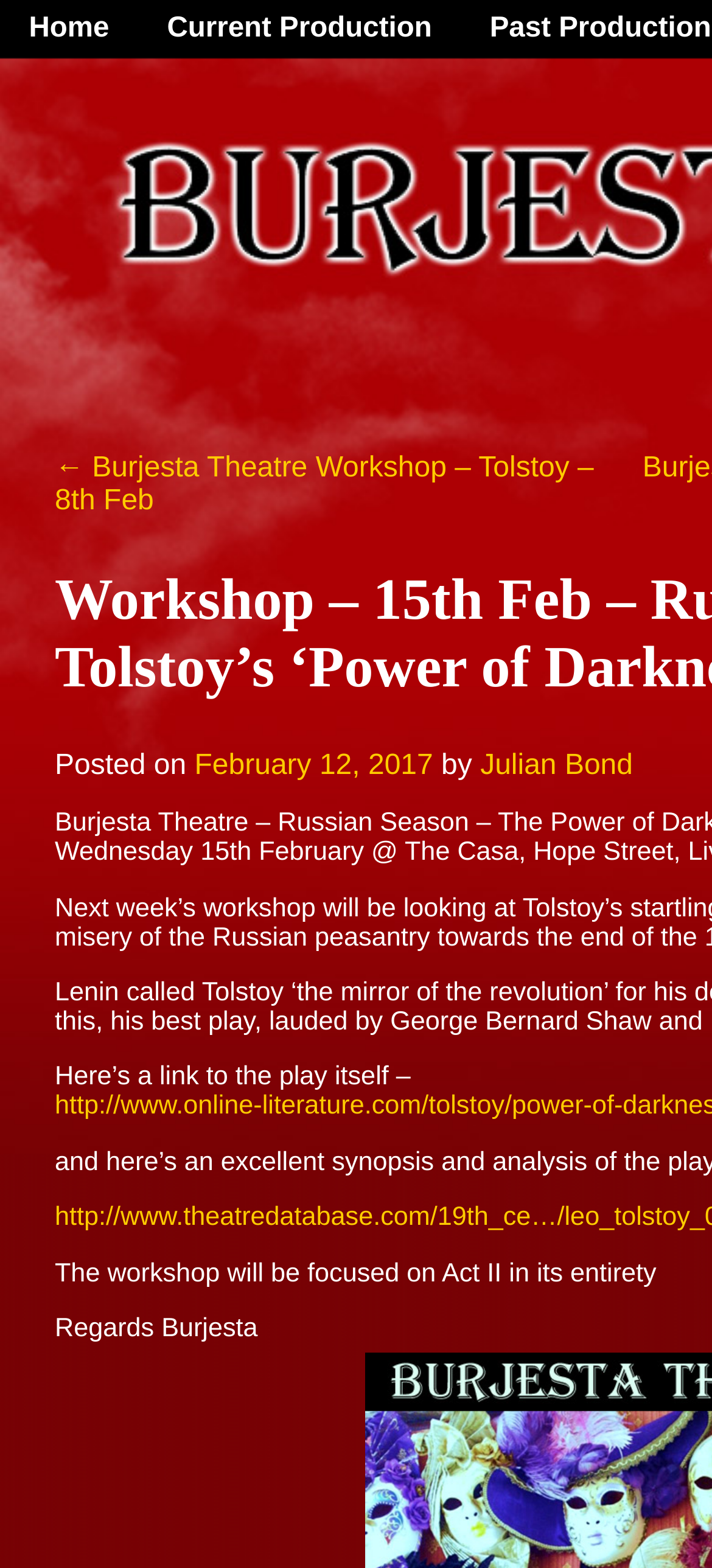Based on the image, please respond to the question with as much detail as possible:
Who is the author of the post?

I found the author's name by looking at the text 'by' which is followed by the link 'Julian Bond'.